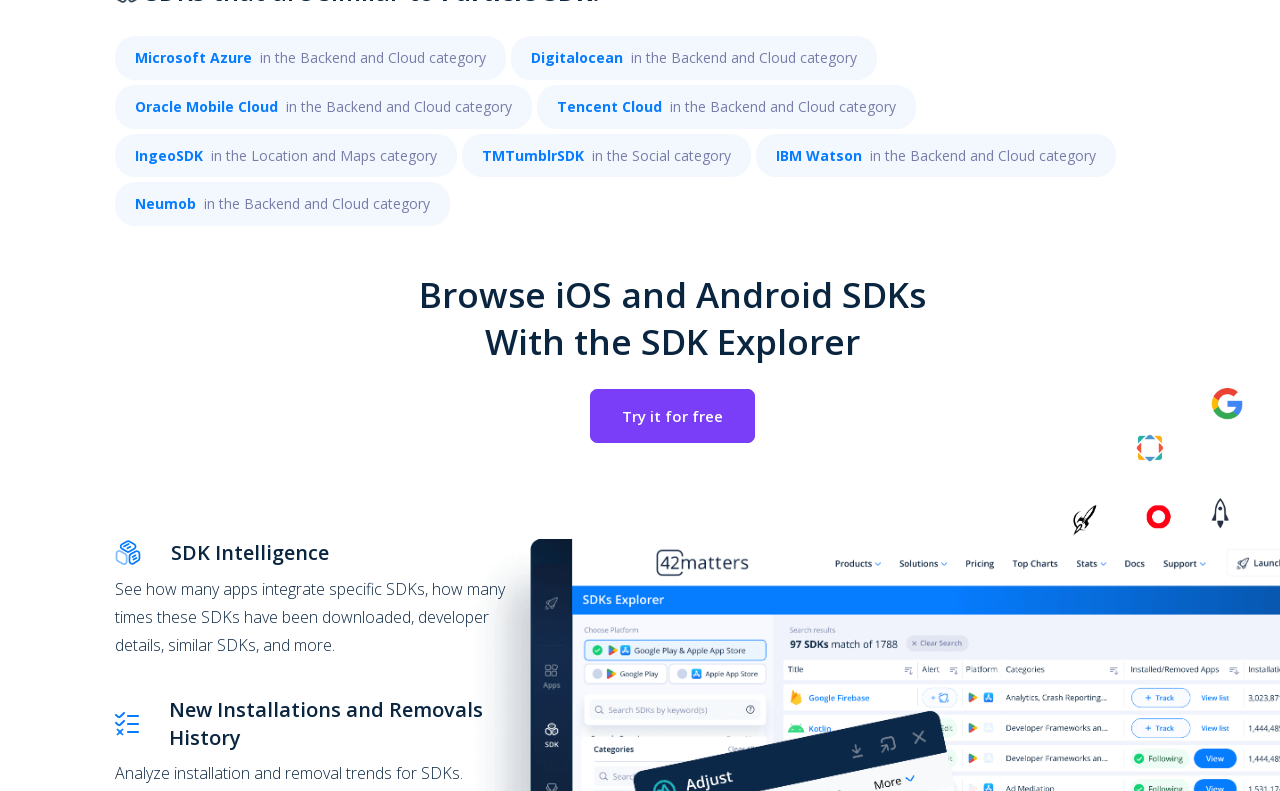Find the bounding box of the UI element described as: "Tencent Cloud". The bounding box coordinates should be given as four float values between 0 and 1, i.e., [left, top, right, bottom].

[0.435, 0.122, 0.517, 0.146]